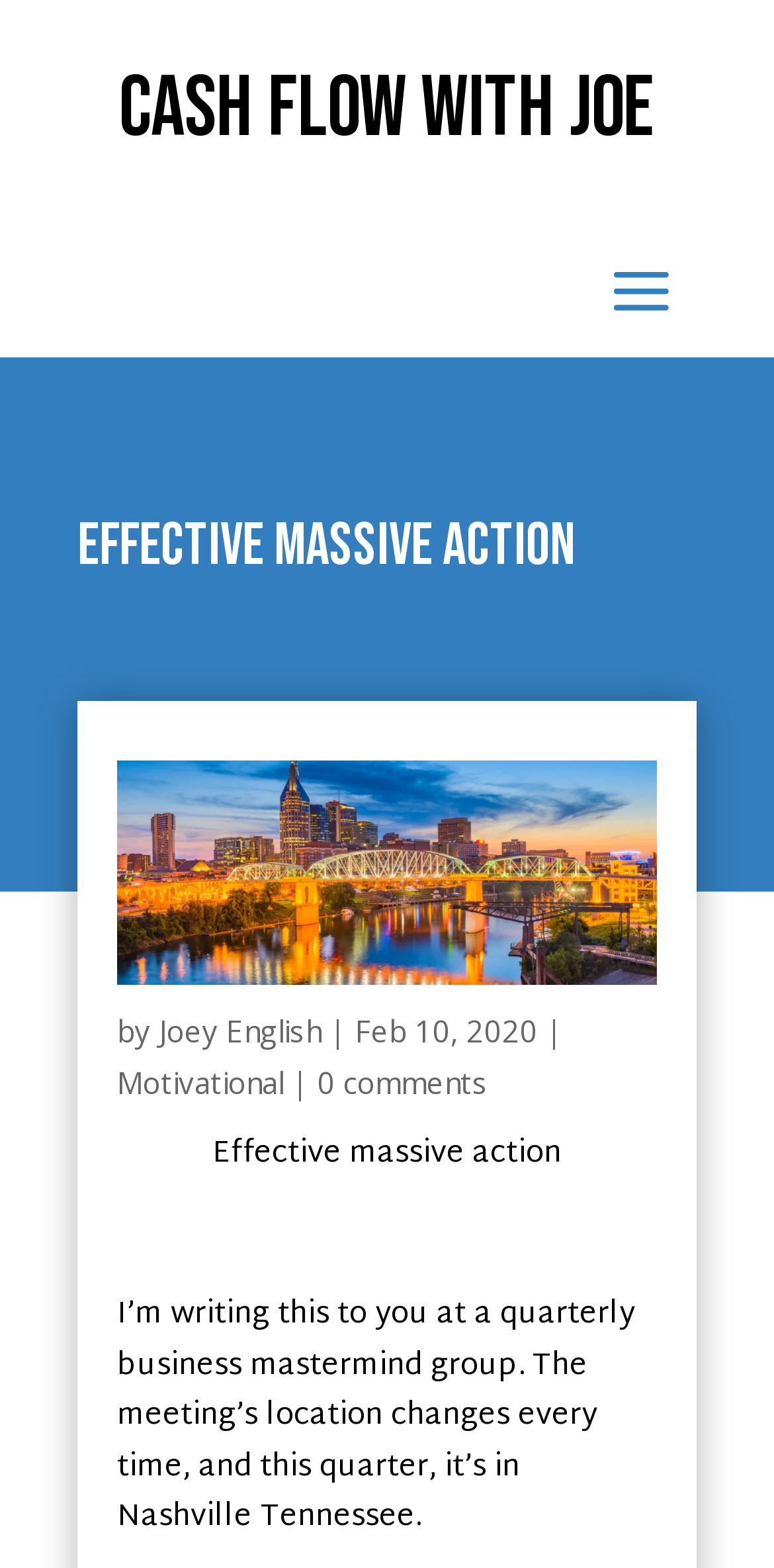What is the author's name?
Please craft a detailed and exhaustive response to the question.

I found the author's name by looking at the link element with the text 'Joey English' which is located below the heading 'Effective massive action' and above the text 'Feb 10, 2020'.